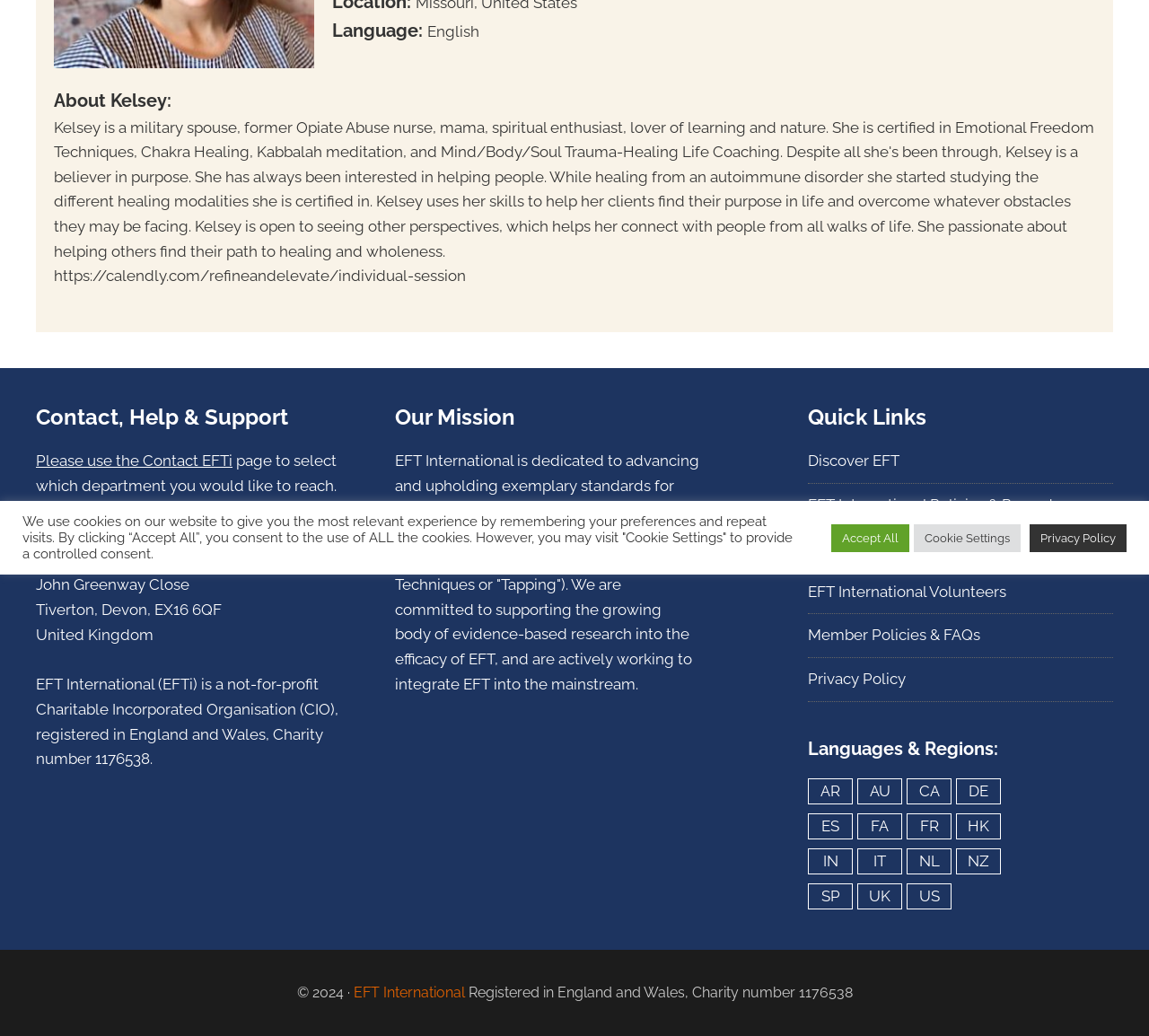Given the element description: "alt="Music and Sound" name="Icon5"", predict the bounding box coordinates of this UI element. The coordinates must be four float numbers between 0 and 1, given as [left, top, right, bottom].

None